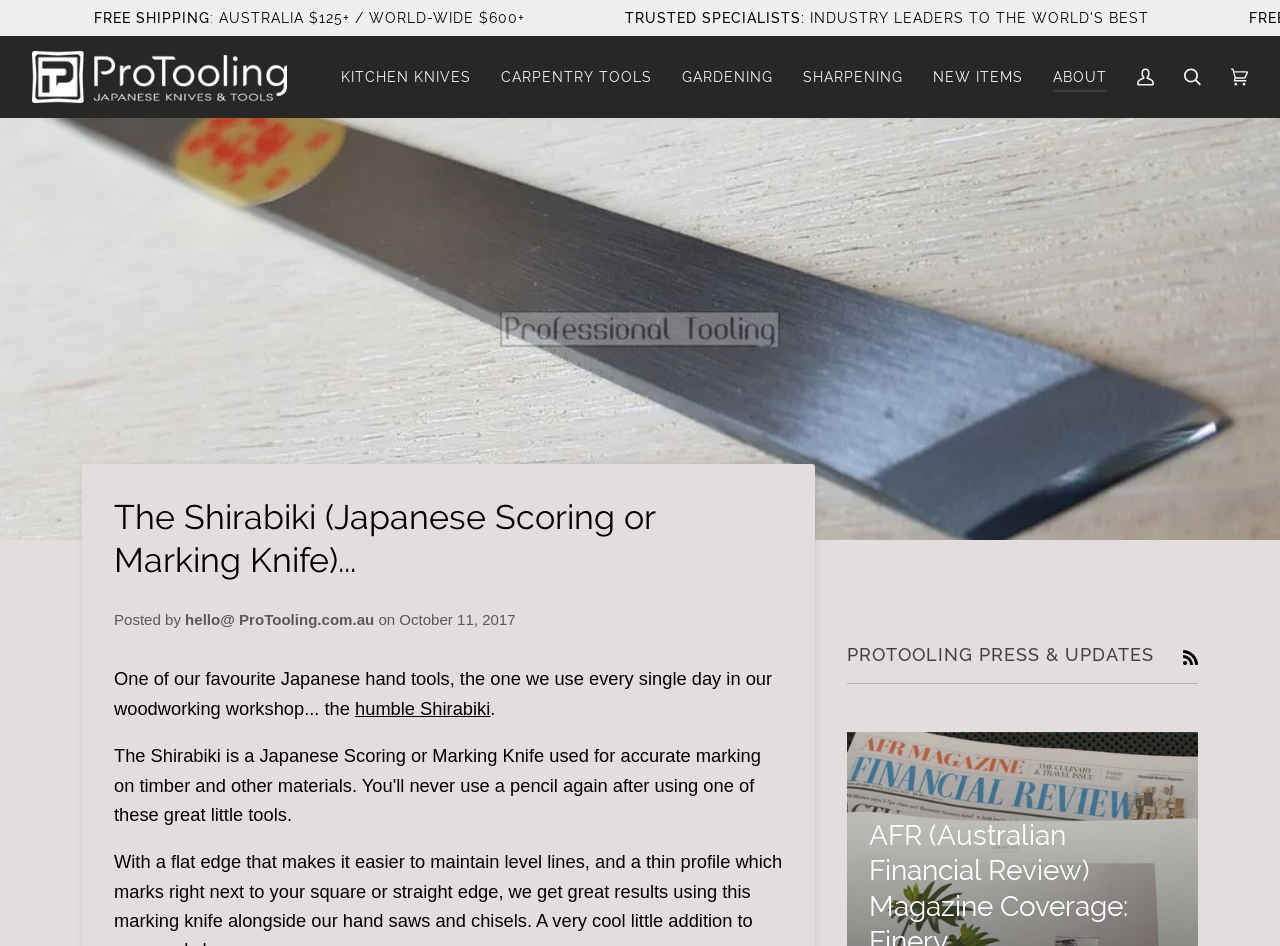Could you provide the bounding box coordinates for the portion of the screen to click to complete this instruction: "go to About Heather"?

None